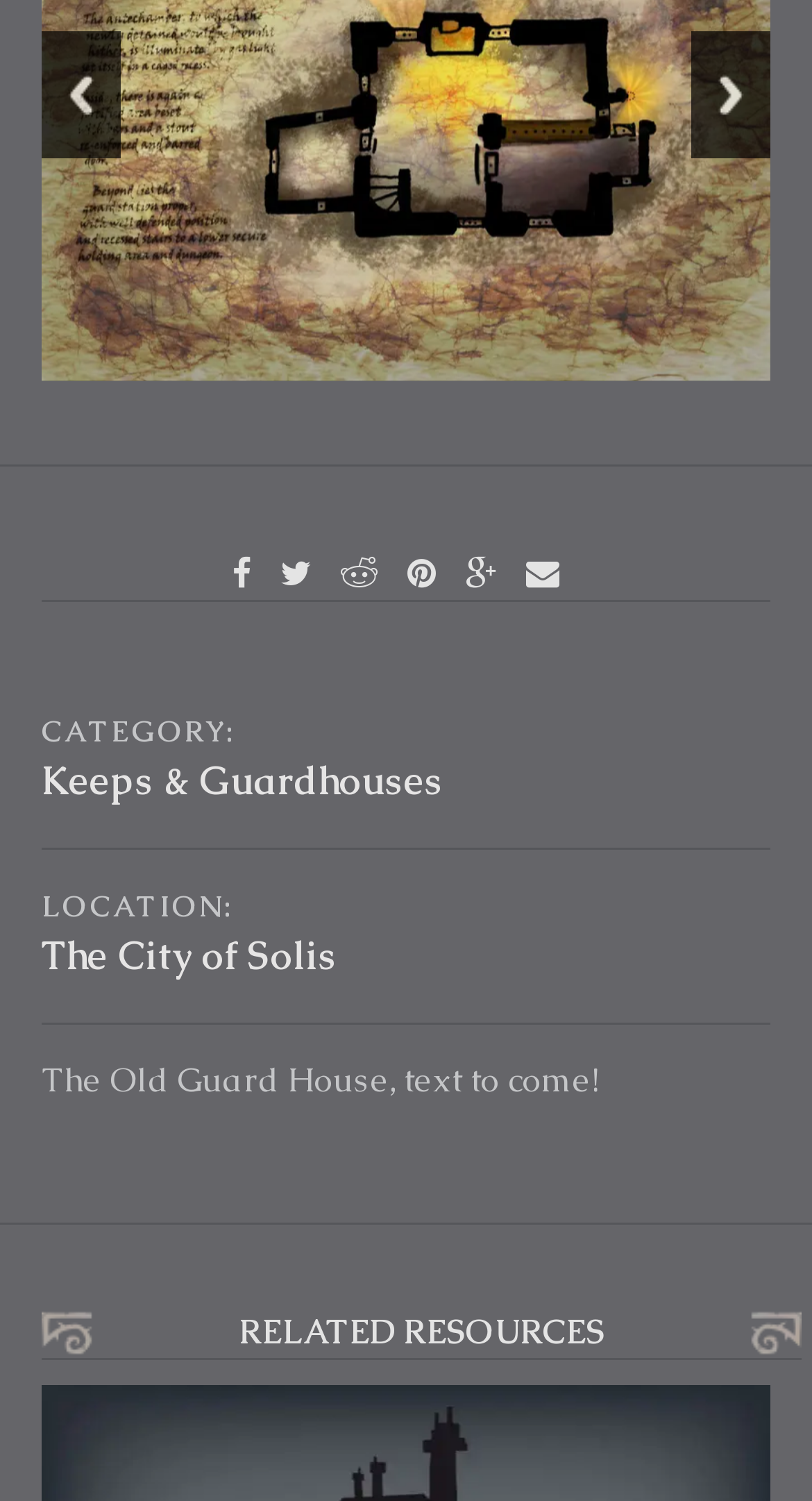Predict the bounding box of the UI element based on this description: "aria-label="Twitter"".

[0.345, 0.367, 0.383, 0.396]